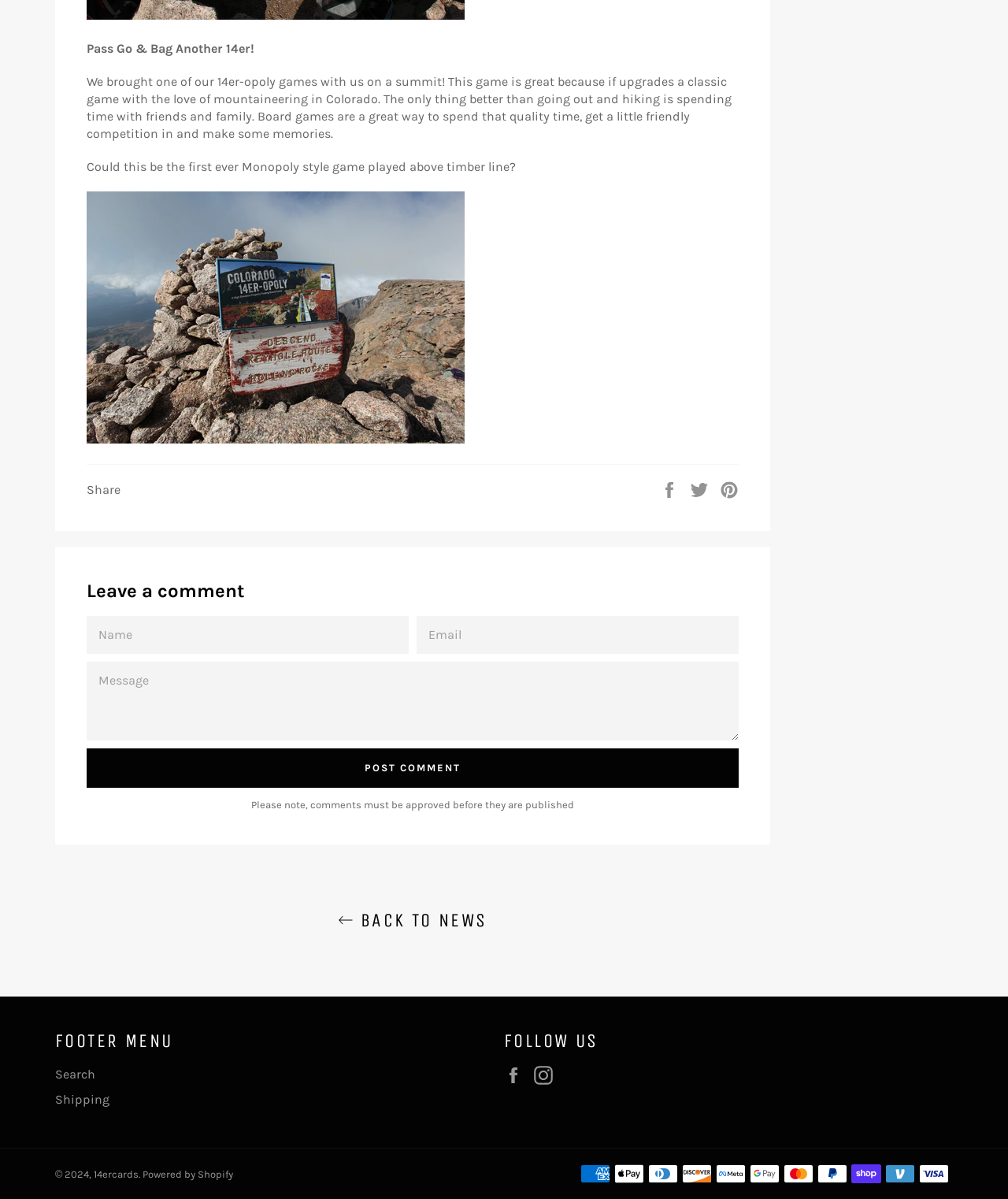Provide your answer in a single word or phrase: 
What payment methods are accepted?

Multiple